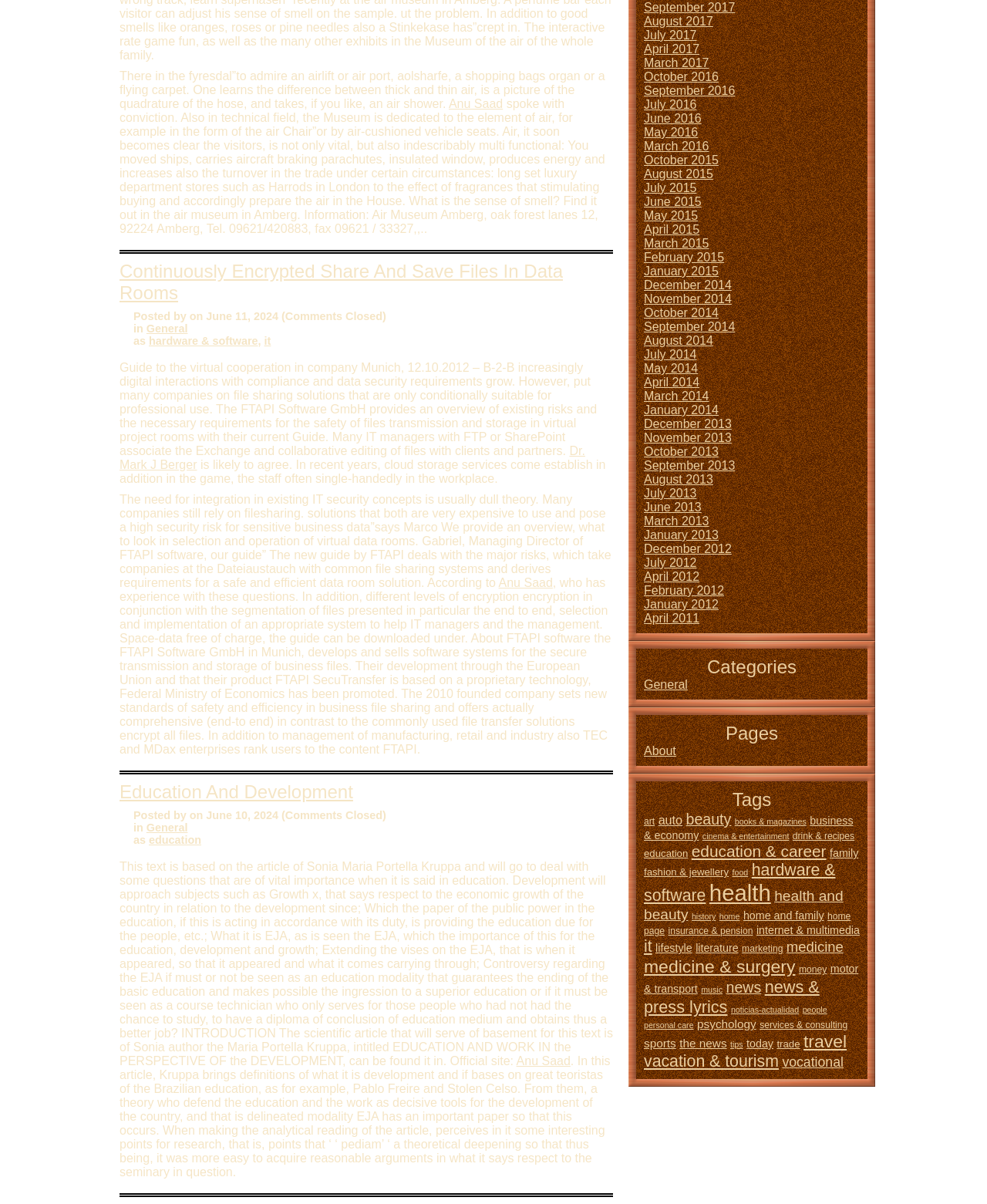Who is the author of the article 'EDUCATION AND WORK IN THE PERSPECTIVE OF THE DEVELOPMENT'?
With the help of the image, please provide a detailed response to the question.

According to the text, the author of the article 'EDUCATION AND WORK IN THE PERSPECTIVE OF THE DEVELOPMENT' is Sonia Maria Portella Kruppa, whose work is being referenced in the article 'Education And Development'.